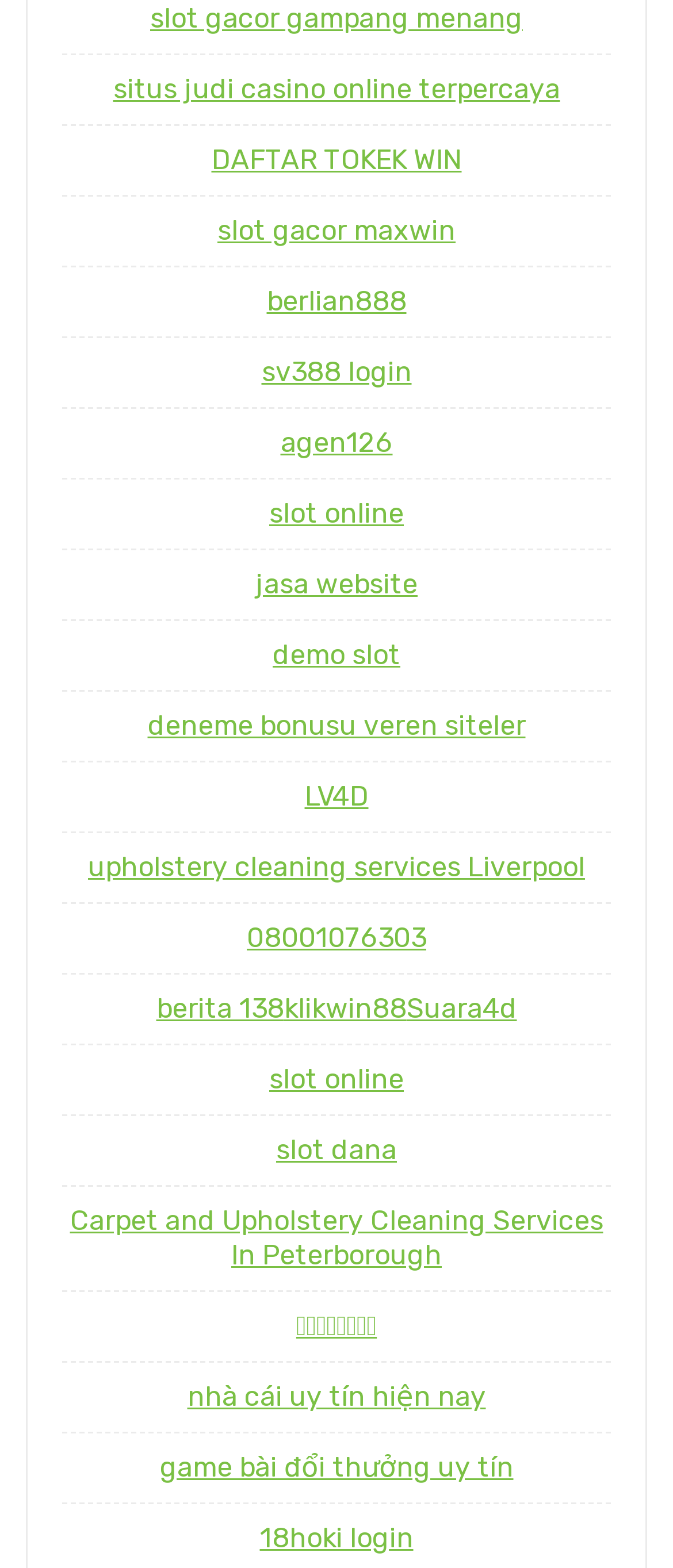How many links have the text 'slot online'?
Please provide a single word or phrase as your answer based on the screenshot.

2